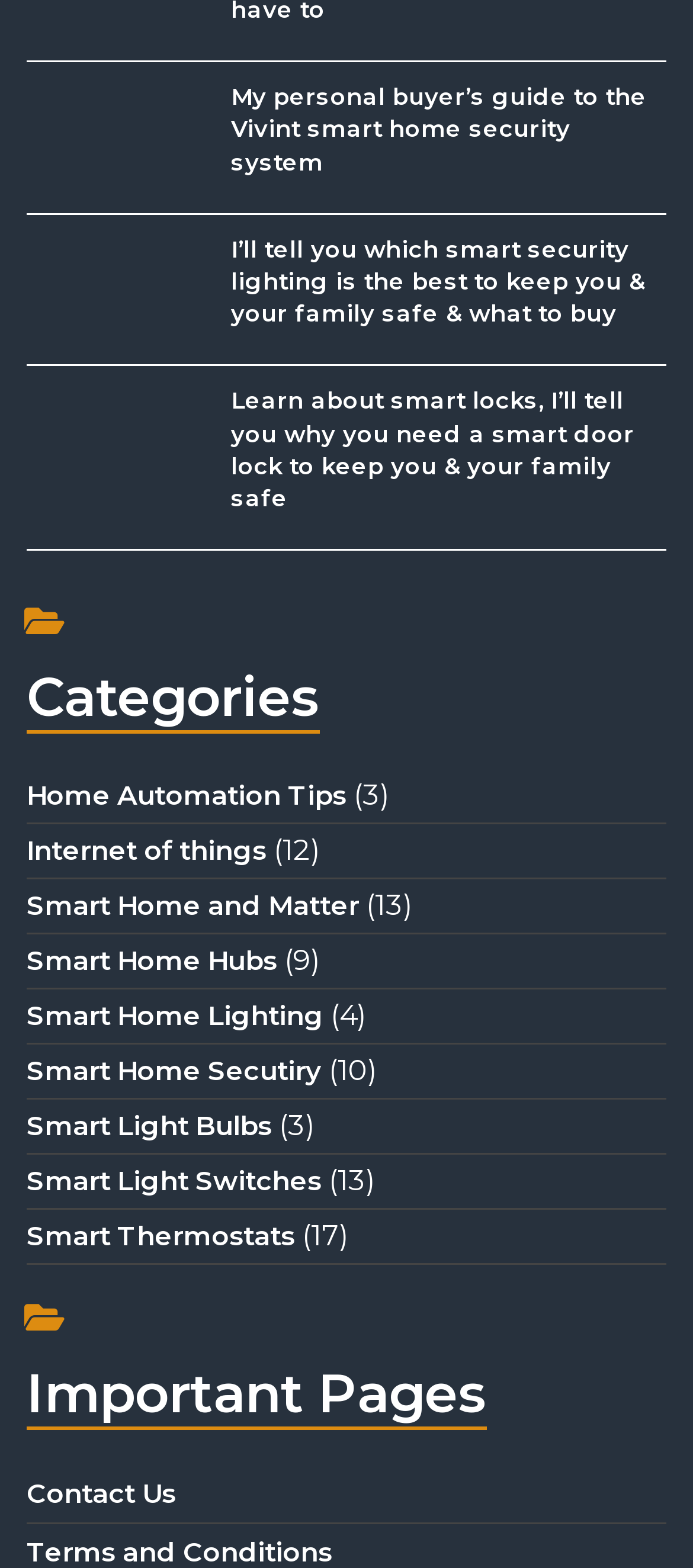Locate the bounding box coordinates of the element that needs to be clicked to carry out the instruction: "Explore Home Automation Tips". The coordinates should be given as four float numbers ranging from 0 to 1, i.e., [left, top, right, bottom].

[0.038, 0.496, 0.5, 0.518]